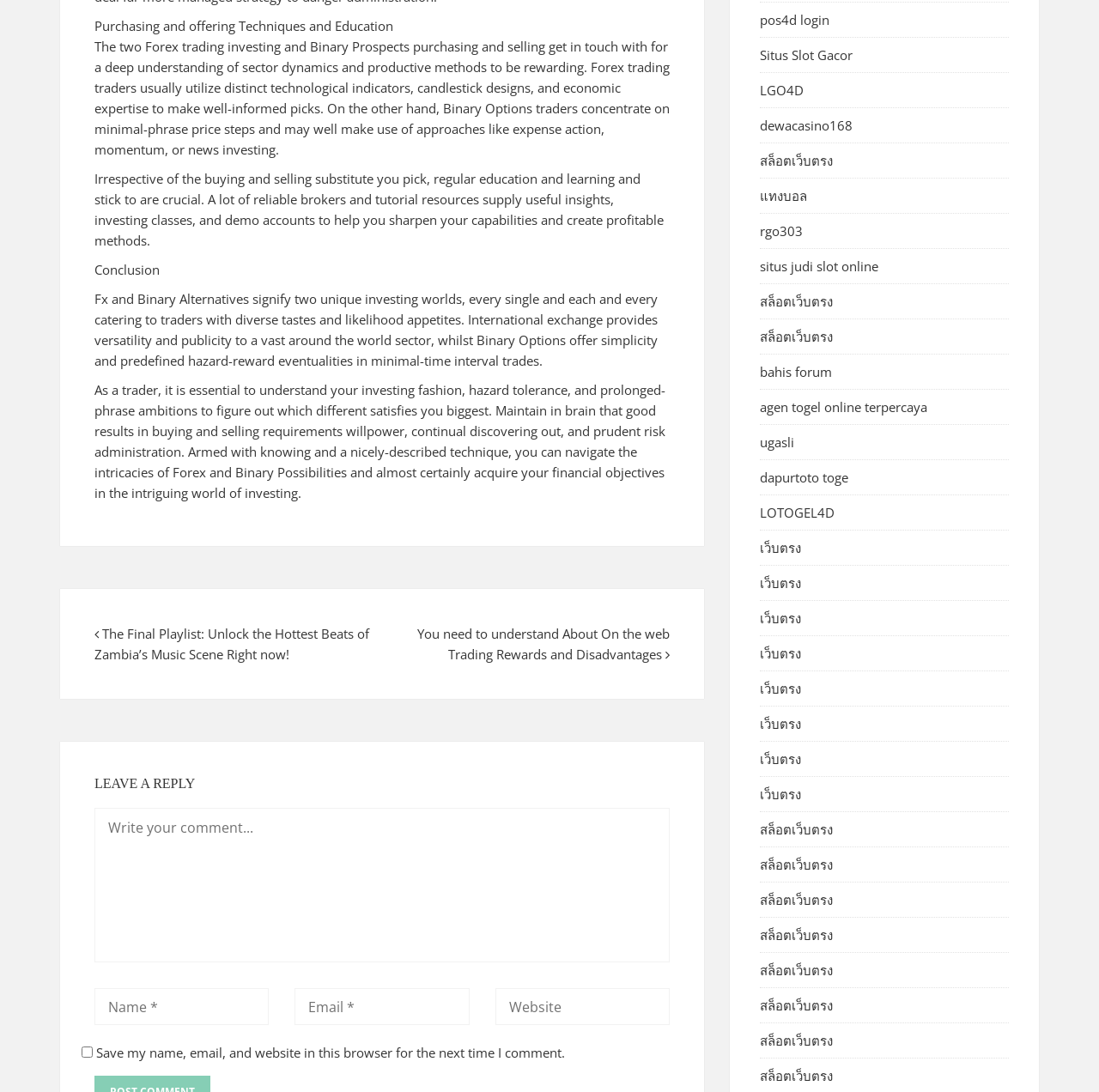Answer with a single word or phrase: 
What is the relationship between Forex and Binary Options?

Two unique investing worlds